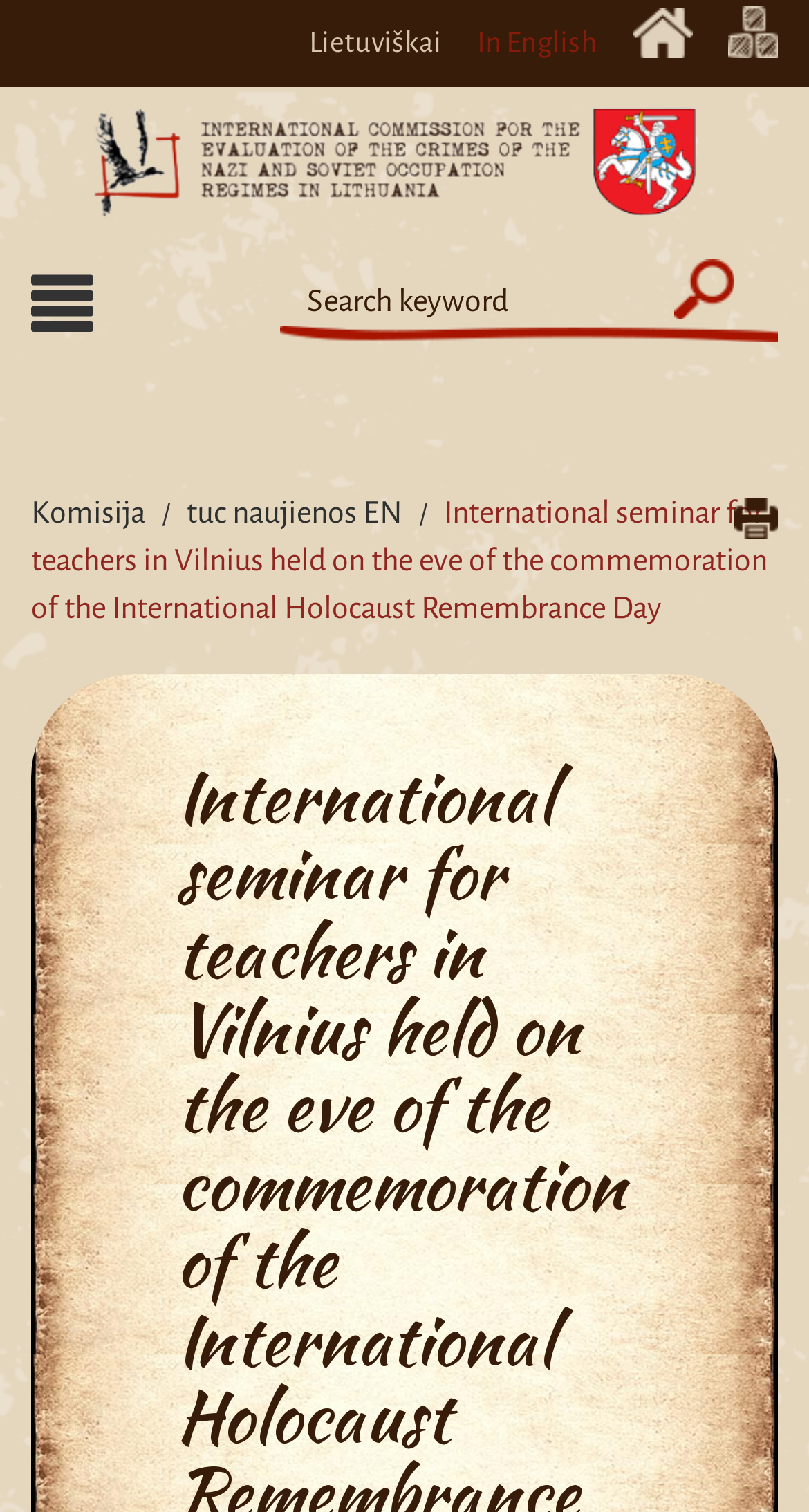Find the bounding box coordinates of the UI element according to this description: "name="s" placeholder="Search keyword"".

[0.346, 0.172, 0.962, 0.227]